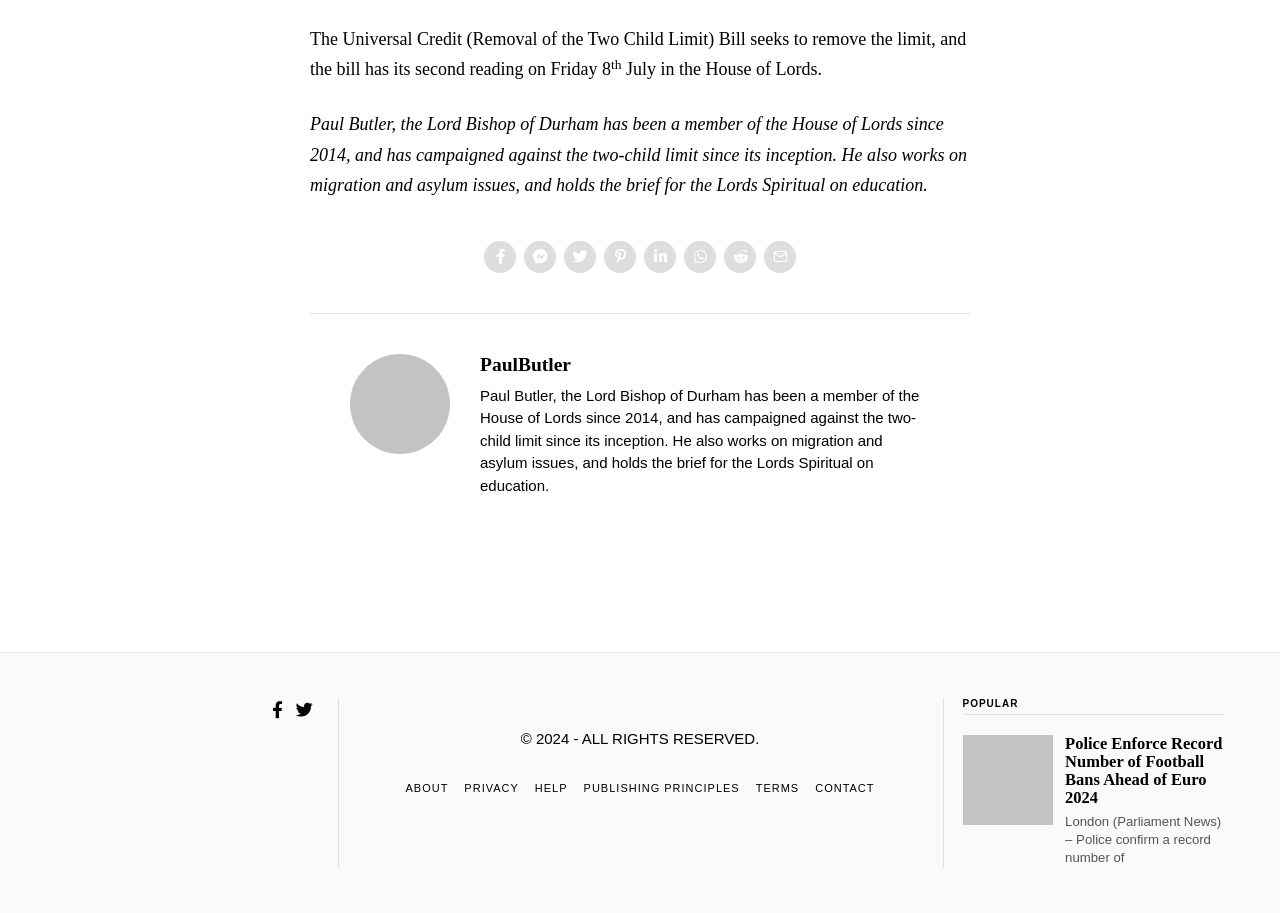Please give a short response to the question using one word or a phrase:
What is the name of the house where Paul Butler is a member?

House of Lords